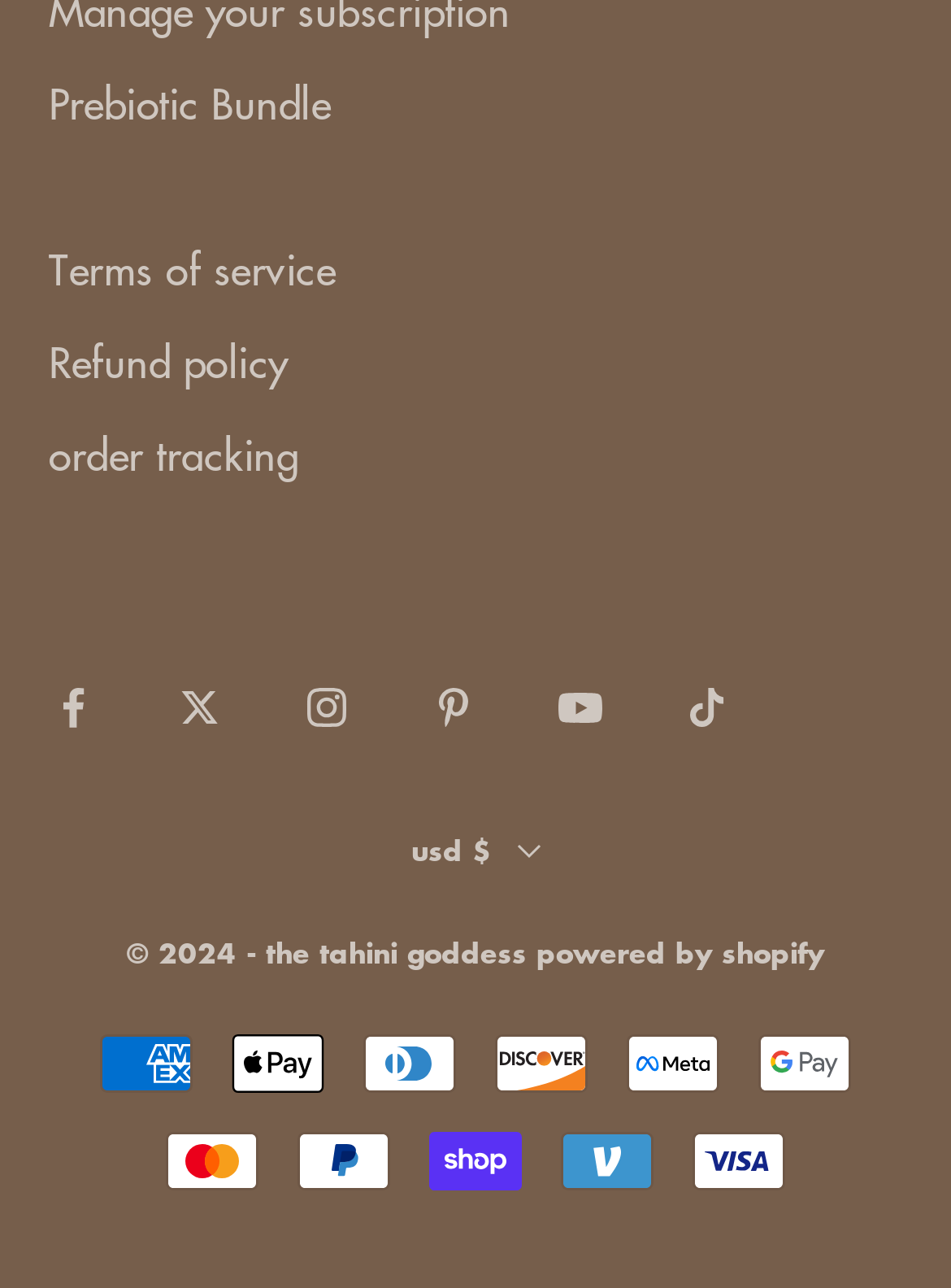Identify the bounding box of the UI element that matches this description: "Terms of service".

[0.051, 0.185, 0.353, 0.231]